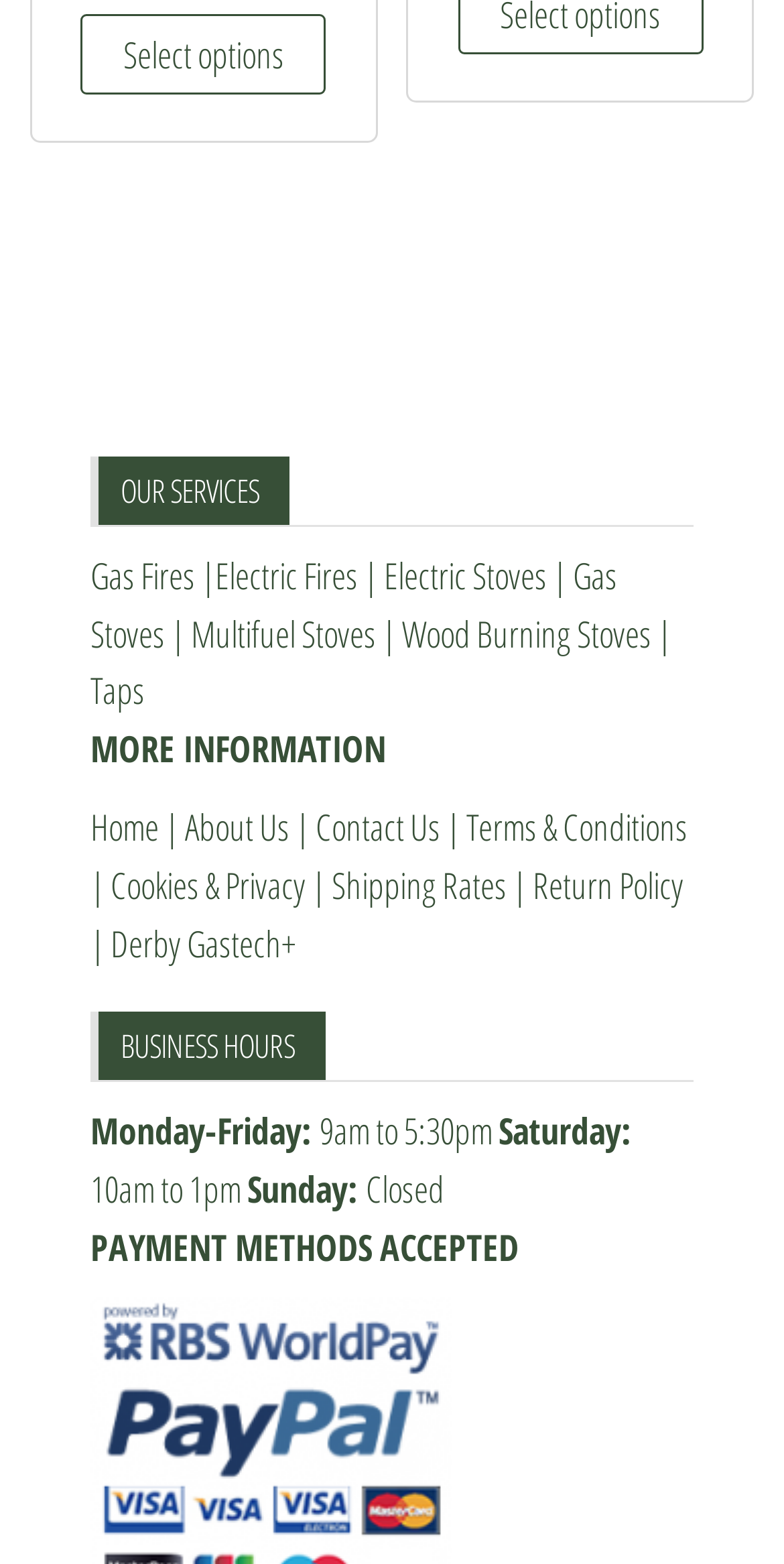What is the company's return policy?
Answer the question with a detailed explanation, including all necessary information.

Although there is a link labeled 'Return Policy', it does not provide specific information about the return policy. Therefore, I cannot provide a specific answer.